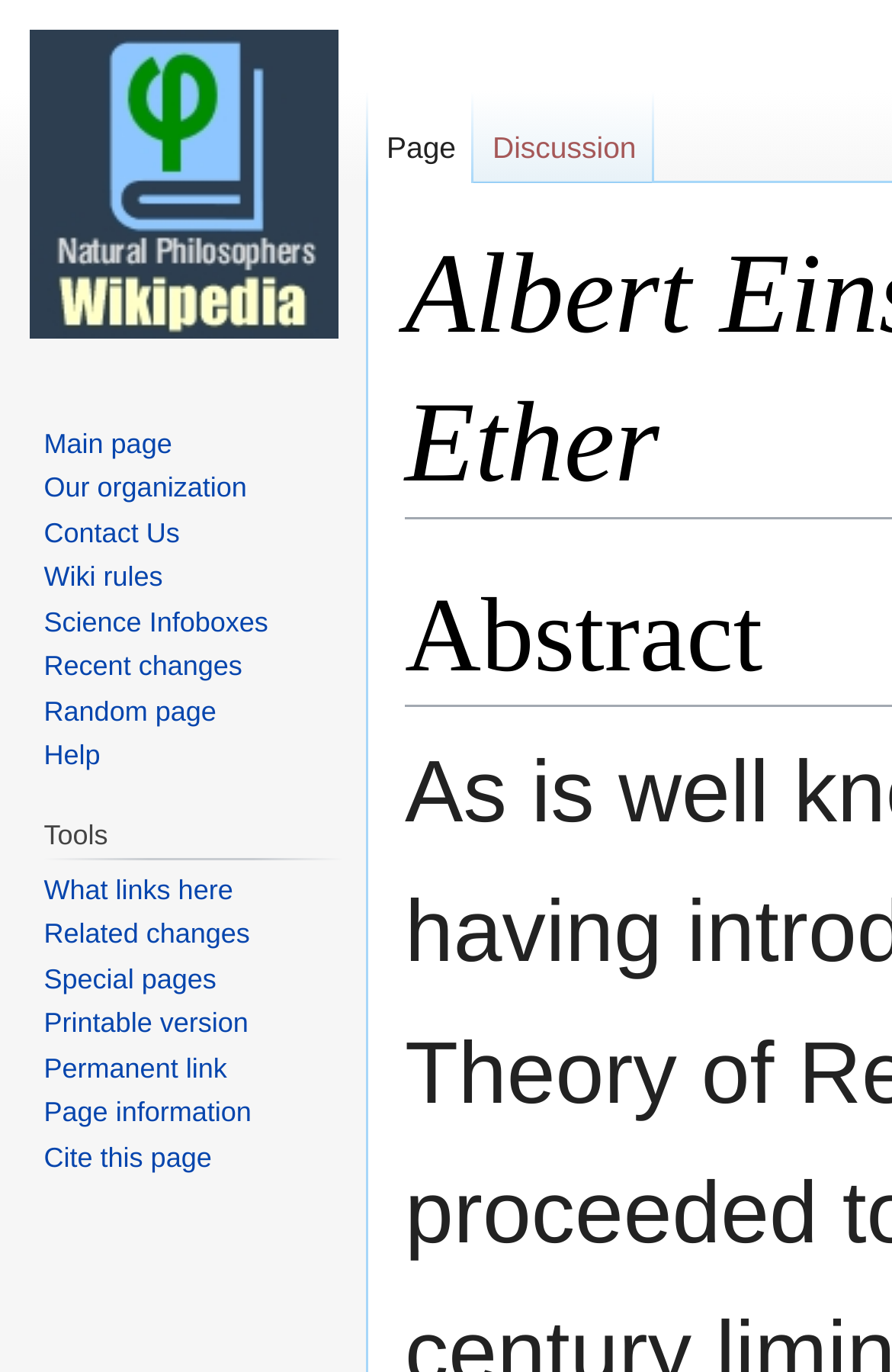Refer to the image and offer a detailed explanation in response to the question: Is there a discussion page for this topic?

The navigation links on the webpage include a 'Discussion' link, which suggests that there is a dedicated page for discussing the topic of Albert Einstein and the theory of the ether.